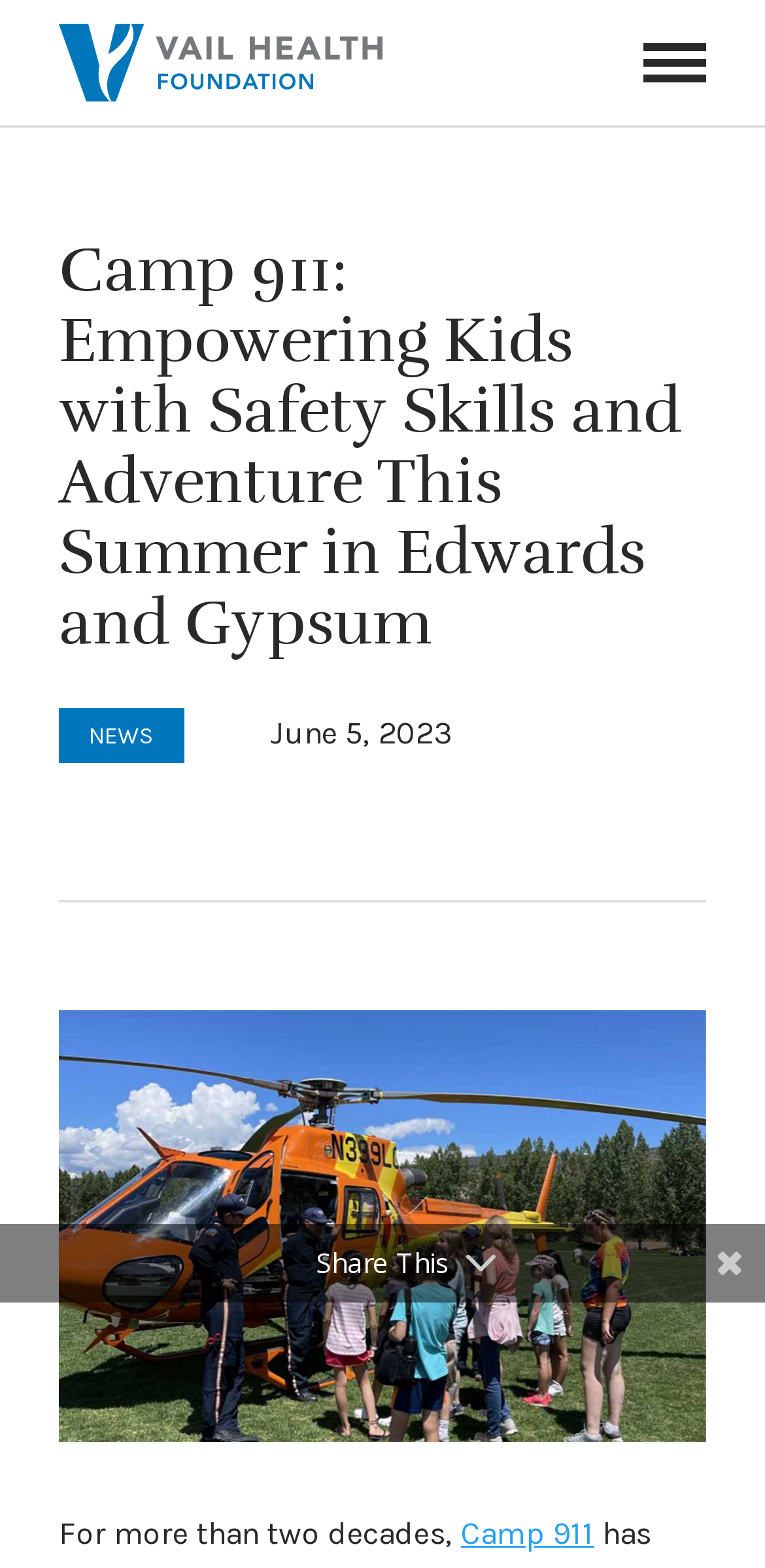Please provide a one-word or short phrase answer to the question:
What is the date of the news article?

June 5, 2023